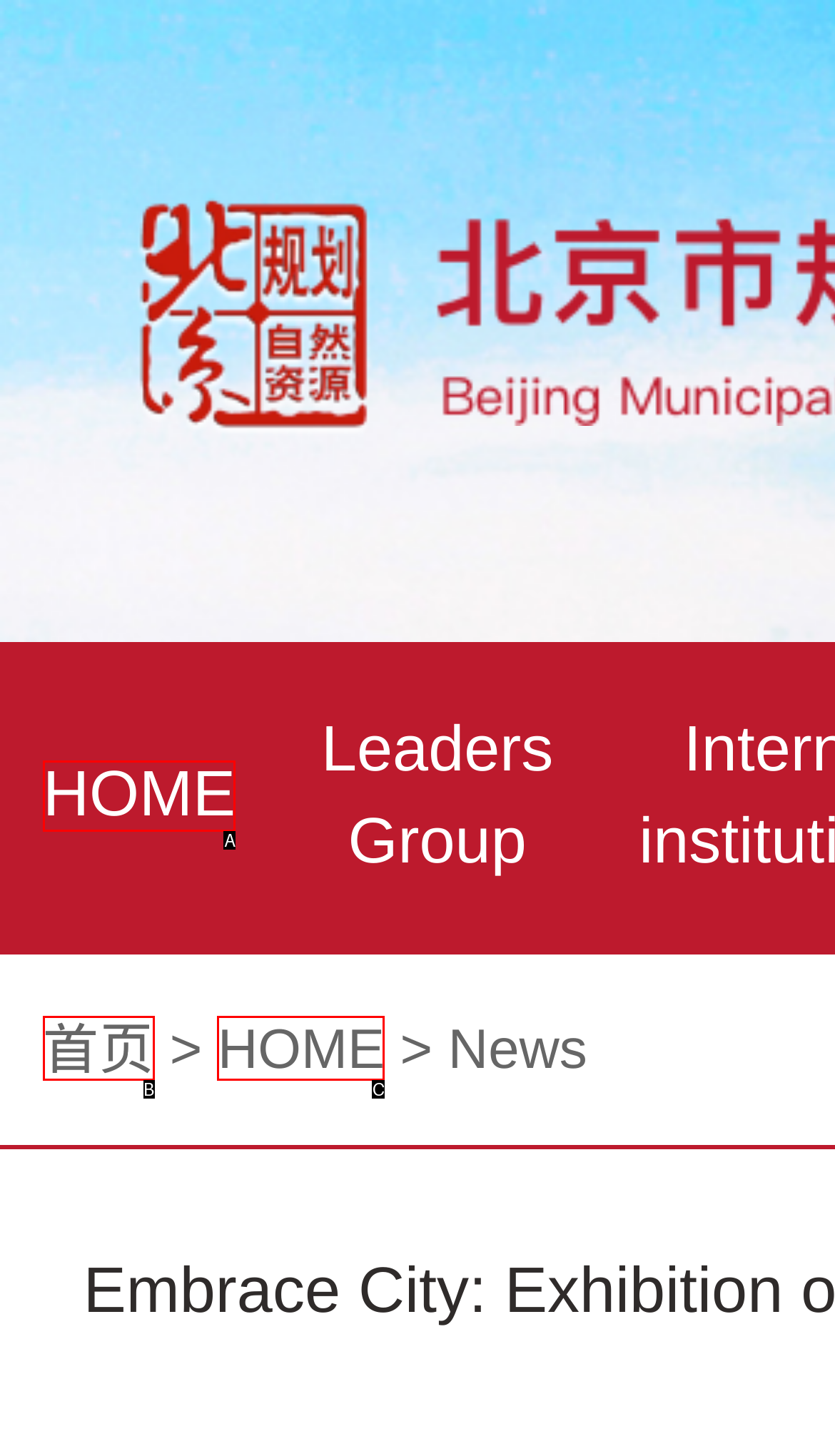Based on the given description: HOME, determine which HTML element is the best match. Respond with the letter of the chosen option.

A